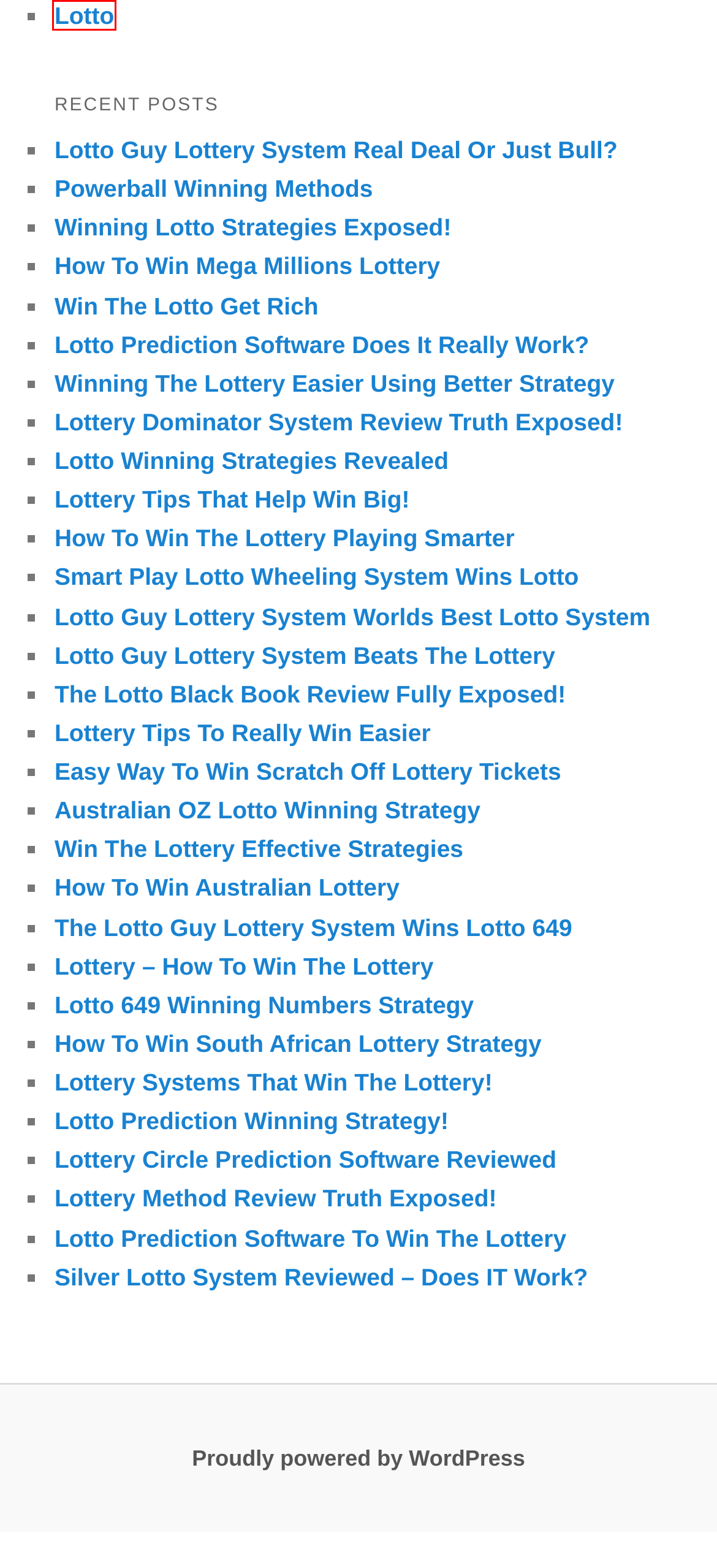Given a screenshot of a webpage with a red bounding box highlighting a UI element, determine which webpage description best matches the new webpage that appears after clicking the highlighted element. Here are the candidates:
A. How To Win Australian Lottery
B. Blog Tool, Publishing Platform, and CMS – WordPress.org
C. How To Win South African Lottery Strategy
D. Lottery Tips That Help Win Big!
E. Lottery Circle Prediction Software Reviewed
F. Lotto | LOTTERY TACTICS
G. Lottery Method Review Truth Exposed!
H. Australian OZ Lotto Winning Strategy

F